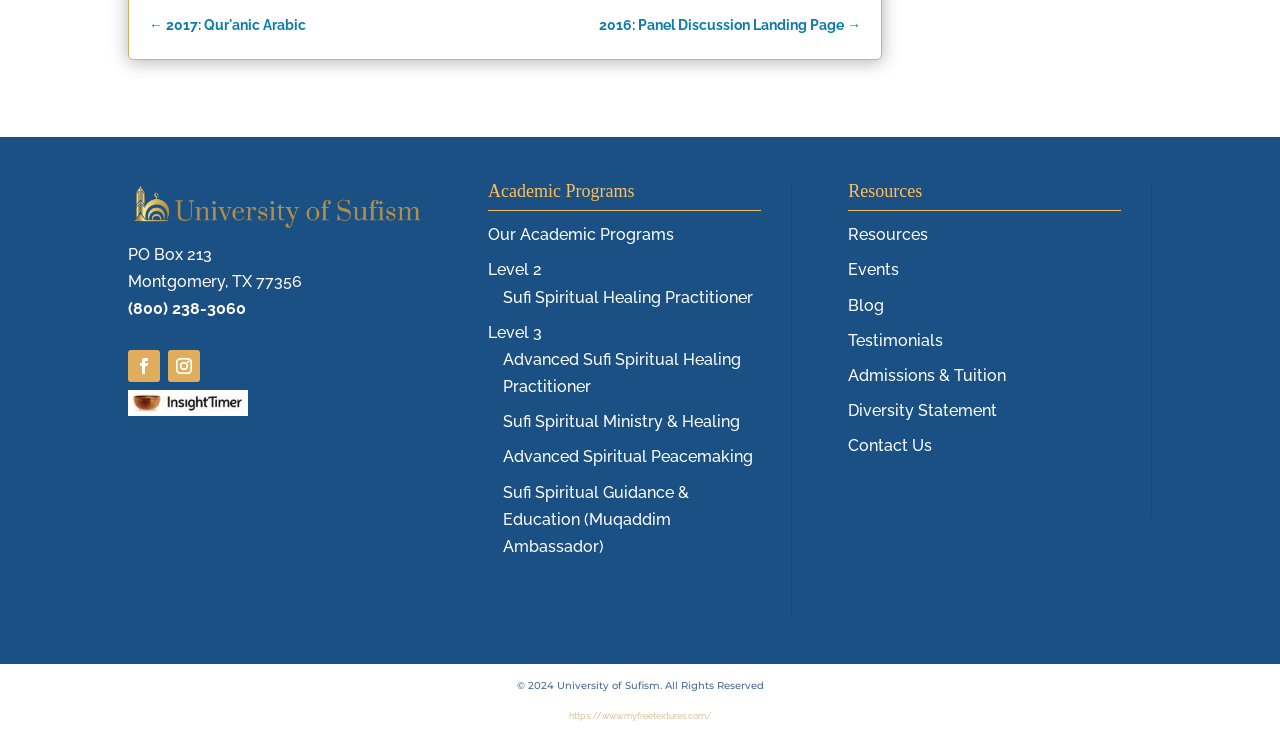Provide a brief response to the question below using a single word or phrase: 
How many social media links are present?

3